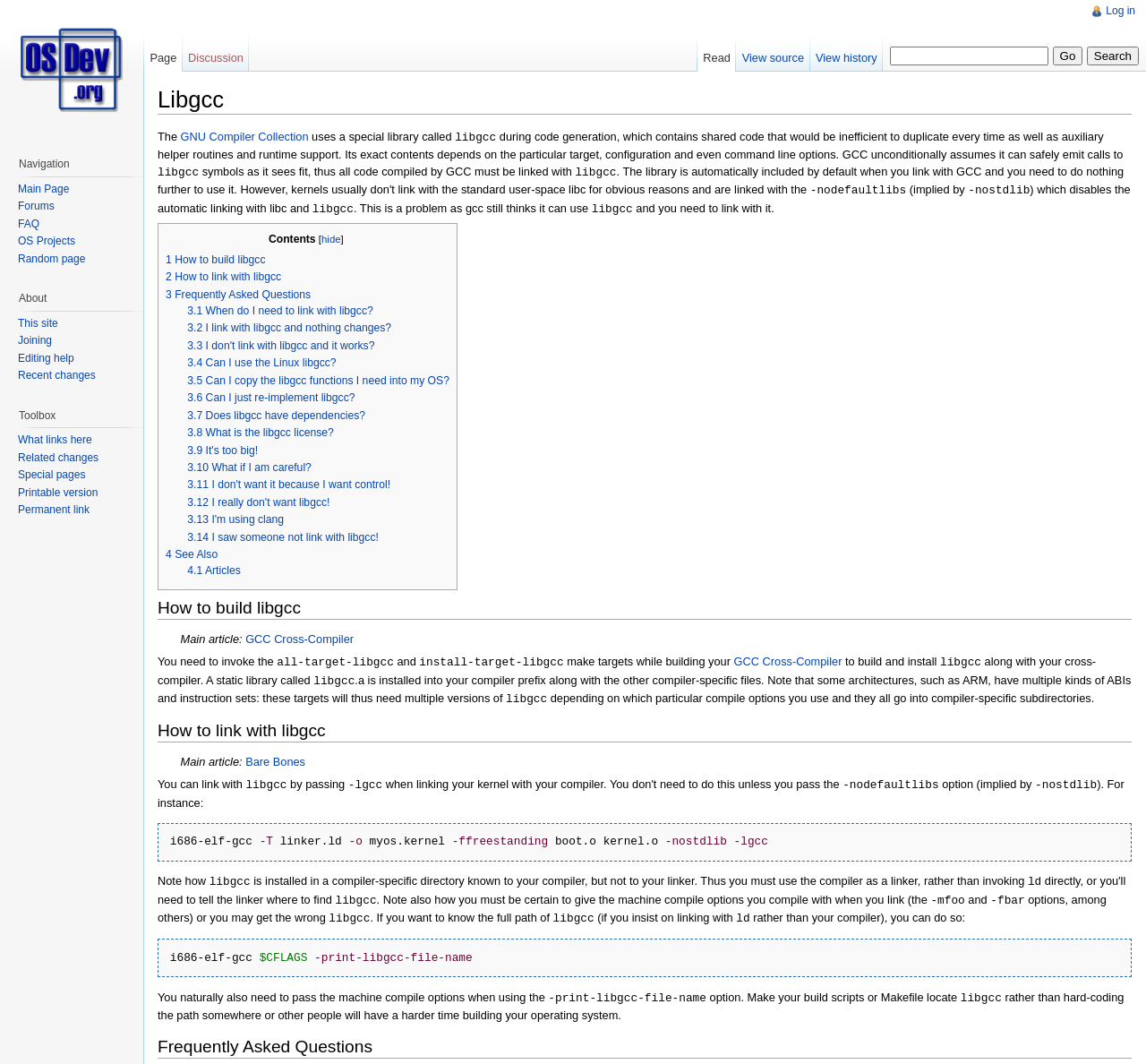Based on what you see in the screenshot, provide a thorough answer to this question: What is libgcc?

Libgcc is a special library used by the GNU Compiler Collection (GCC) during code generation, which contains shared code that would be inefficient to duplicate every time as well as auxiliary helper routines and runtime support.